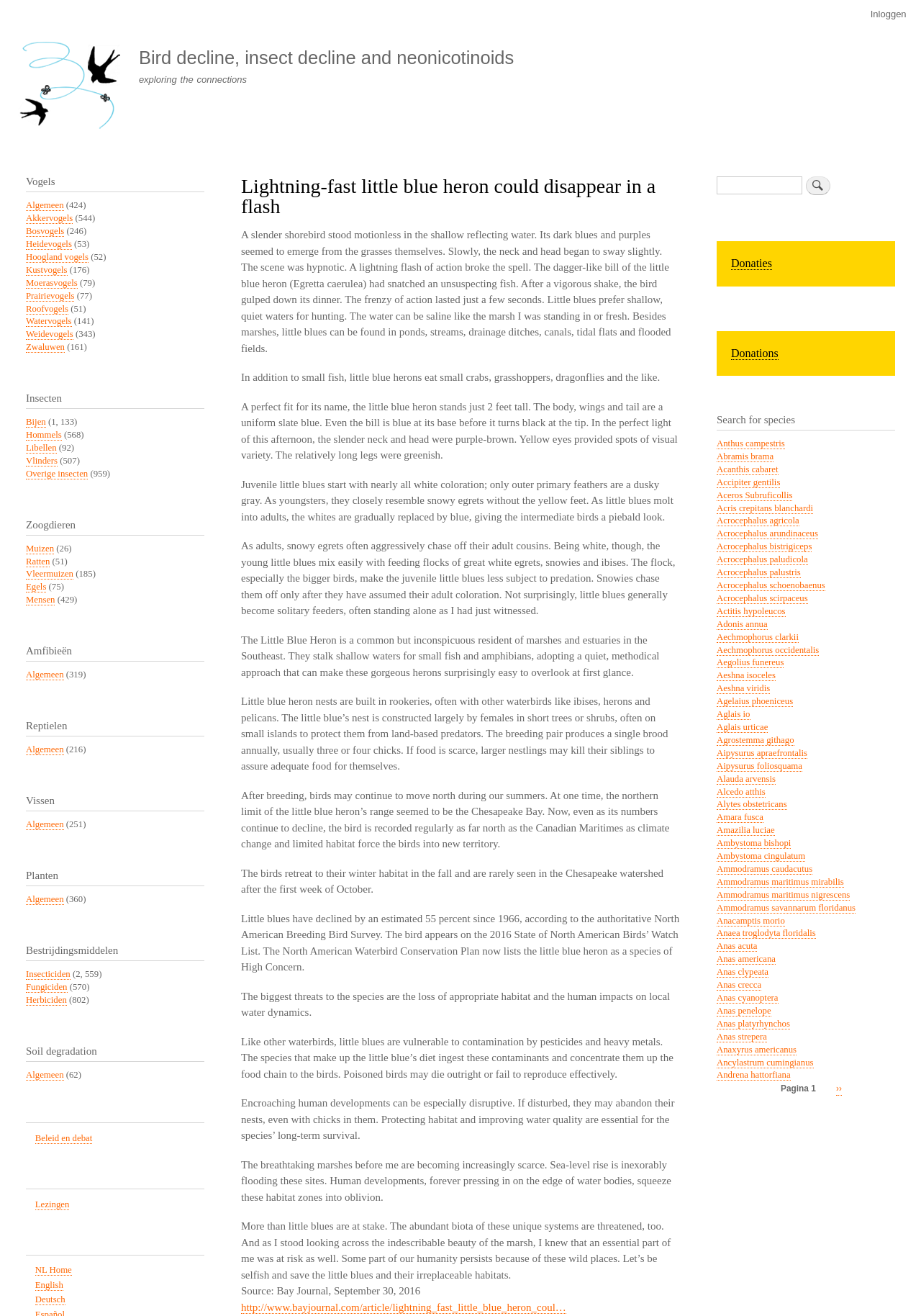What is the purpose of the little blue heron's nest?
Using the visual information, respond with a single word or phrase.

To protect from land-based predators